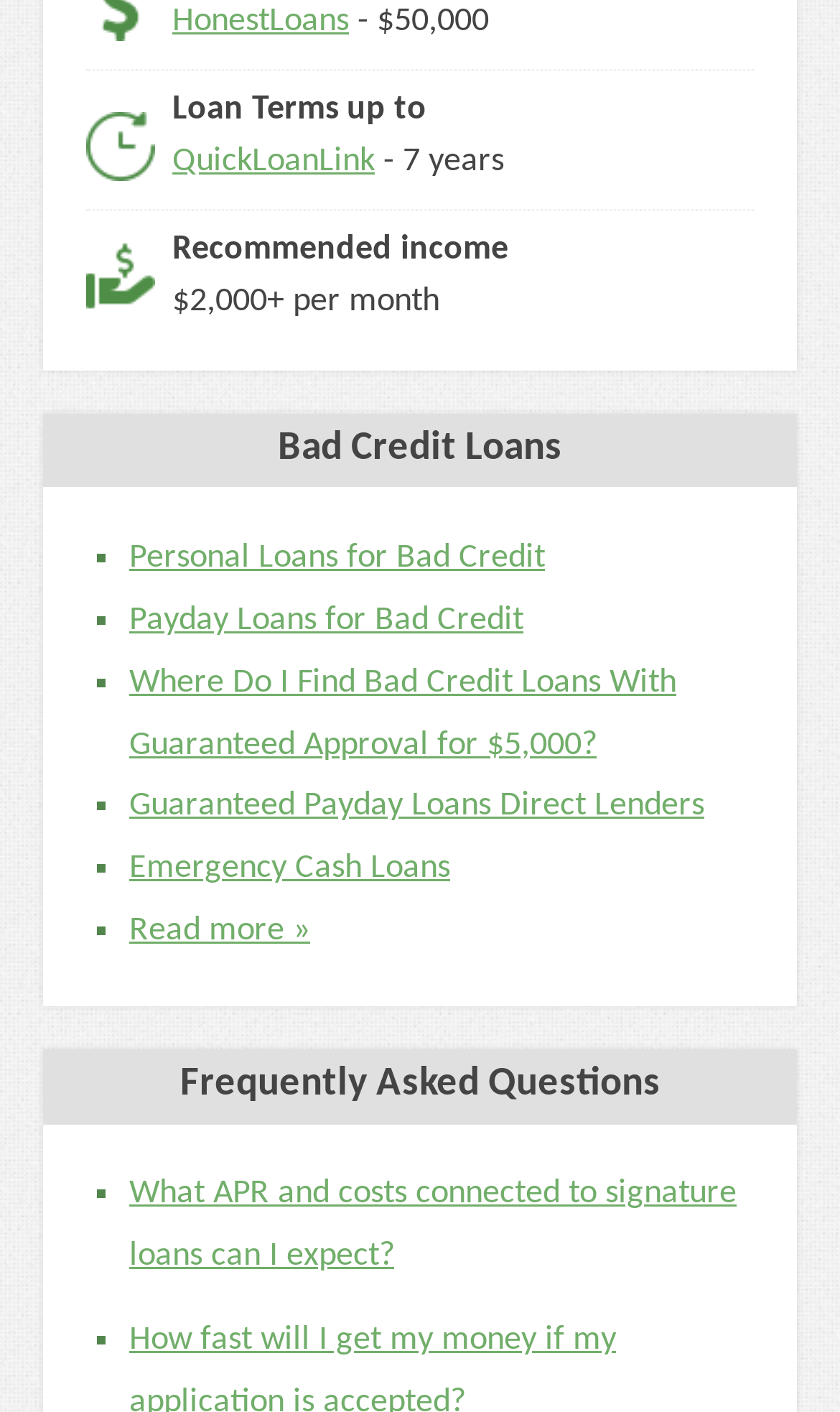Please analyze the image and give a detailed answer to the question:
How many years can loan terms be up to?

The loan terms can be up to 7 years, which is indicated by the StaticText element with the text '7 years' and bounding box coordinates [0.446, 0.102, 0.6, 0.126].